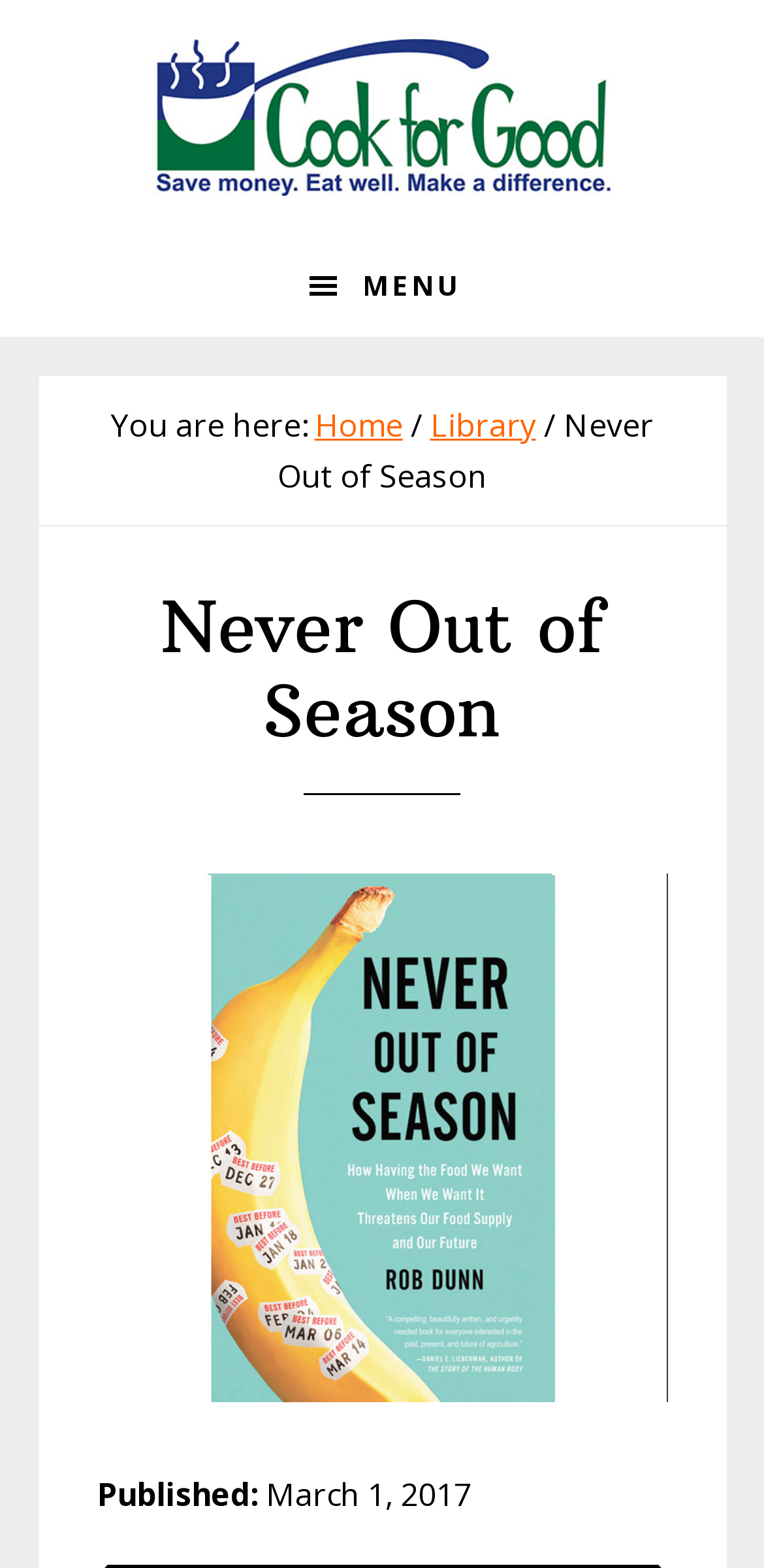Find the headline of the webpage and generate its text content.

Never Out of Season